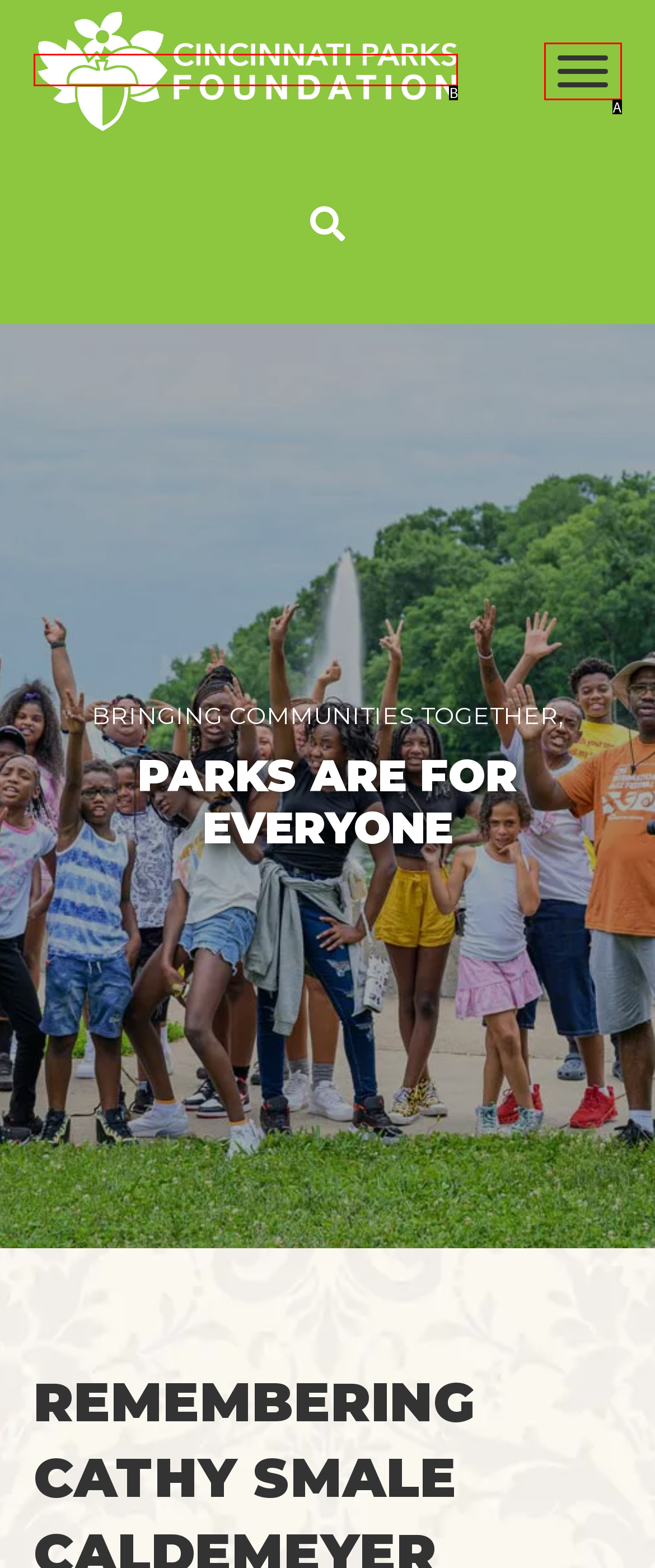Select the HTML element that best fits the description: alt="Header Logo_8dc63f" title="Header Logo_8dc63f"
Respond with the letter of the correct option from the choices given.

B